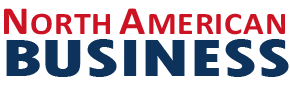Provide a rich and detailed narrative of the image.

The image prominently features the title "NORTH AMERICAN BUSINESS," presented in a bold, two-tone color scheme. The word "NORTH" is highlighted in striking red, while "AMERICAN BUSINESS" is rendered in a deep blue, conveying a strong sense of professionalism and focus on the North American market. This visual representation sets the tone for a piece that discusses themes related to business, innovation, and industry in North America, likely aligning with the broader narrative of collaboration, productivity, and sustainability showcased at the Johnson Controls’ North American Headquarters in Glendale, Wisconsin. The logo reflects a commitment to engaging and informing audiences interested in the business developments within this region.